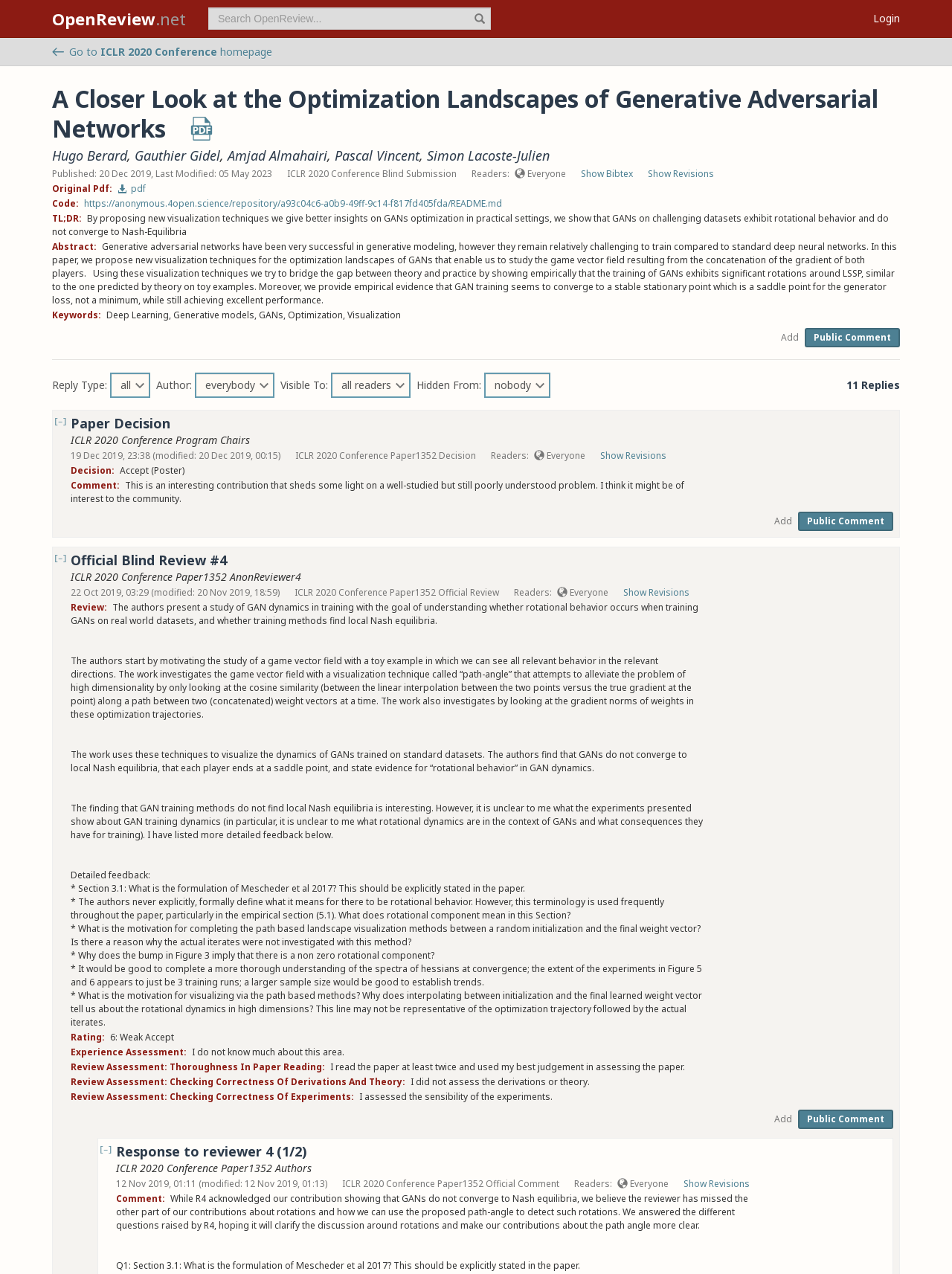Identify the bounding box coordinates of the element that should be clicked to fulfill this task: "Link to this comment". The coordinates should be provided as four float numbers between 0 and 1, i.e., [left, top, right, bottom].

[0.189, 0.324, 0.217, 0.34]